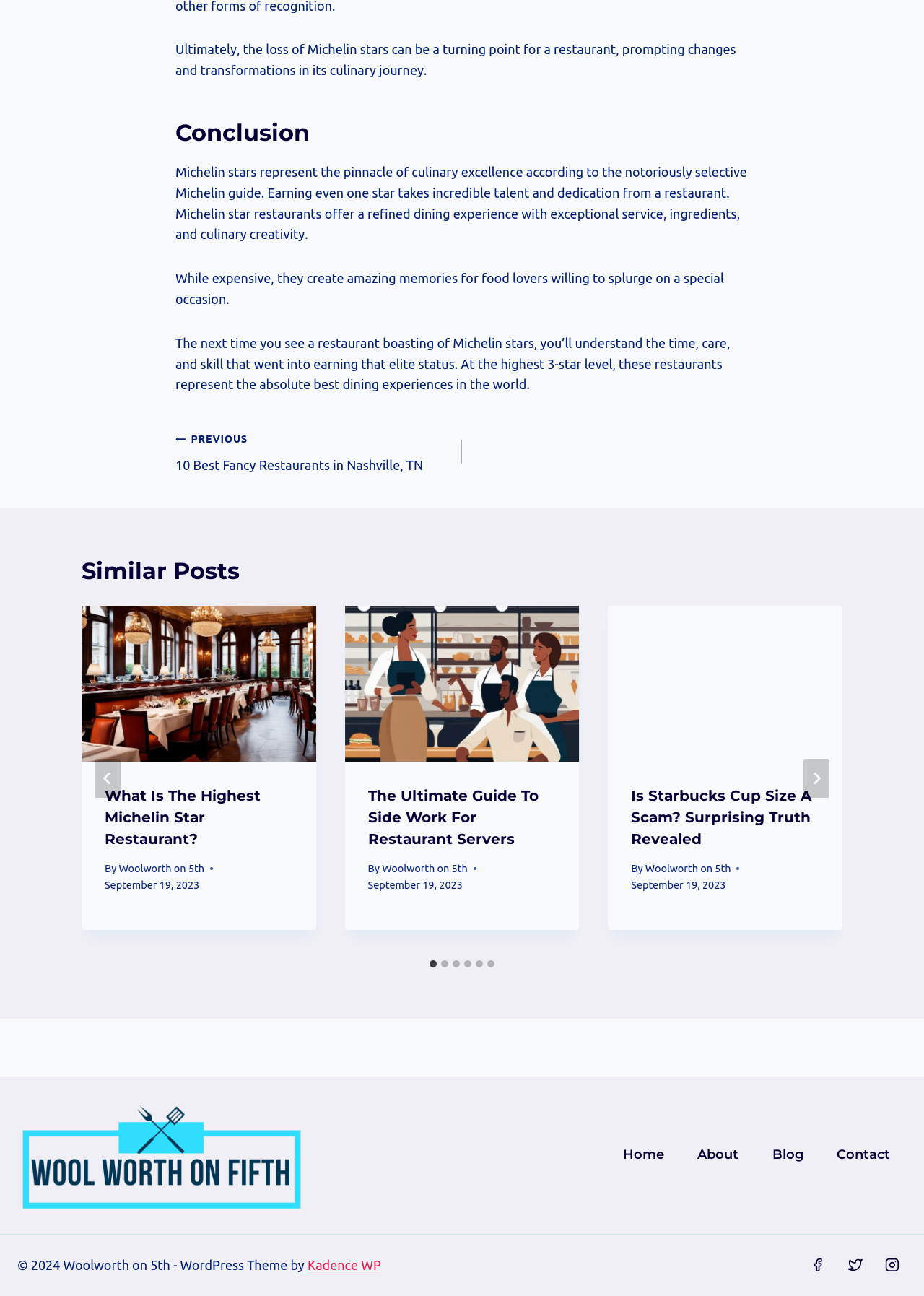Pinpoint the bounding box coordinates of the area that should be clicked to complete the following instruction: "Go to the 'PREVIOUS 10 Best Fancy Restaurants in Nashville, TN' post". The coordinates must be given as four float numbers between 0 and 1, i.e., [left, top, right, bottom].

[0.19, 0.33, 0.5, 0.367]